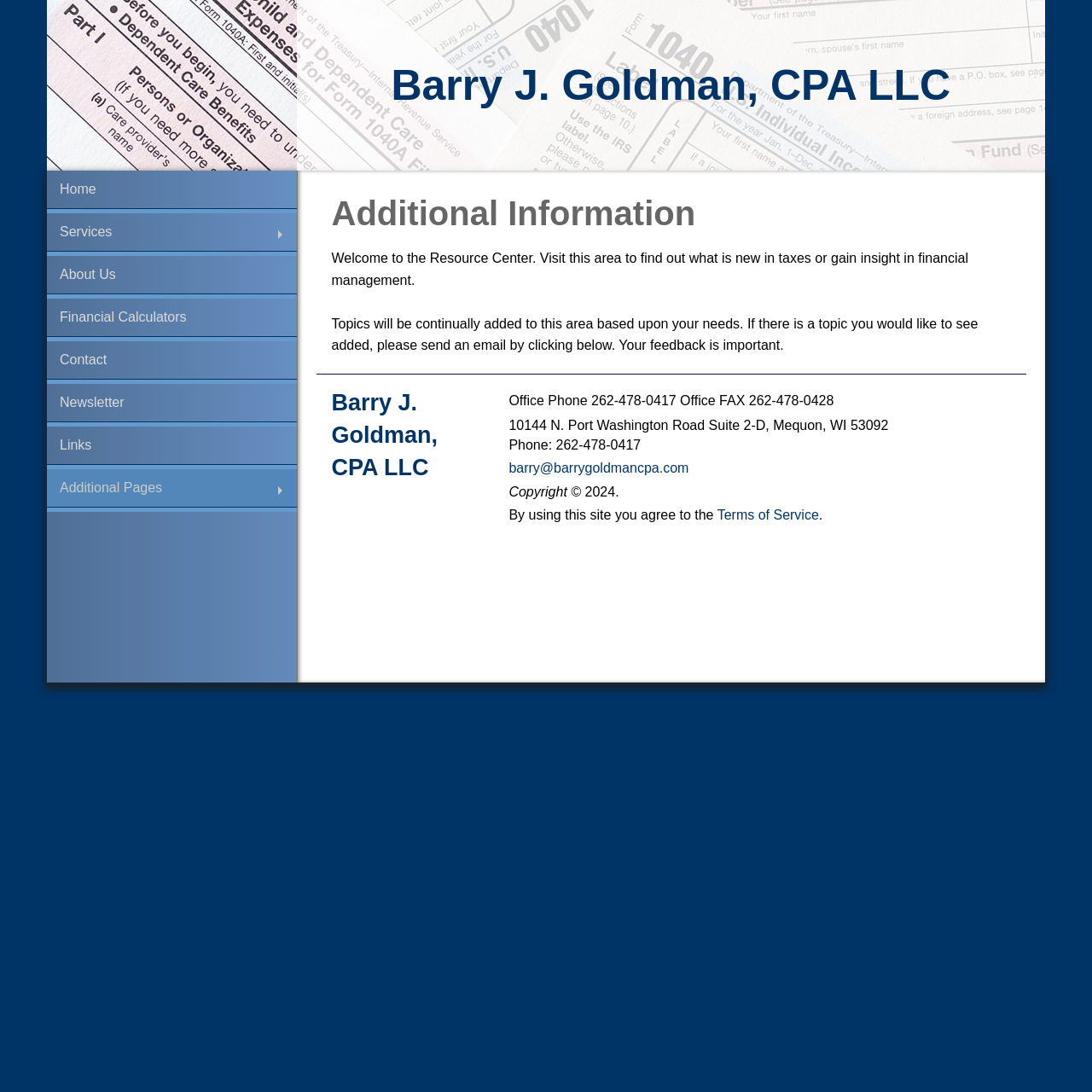Answer the question using only one word or a concise phrase: What is the office phone number?

262-478-0417